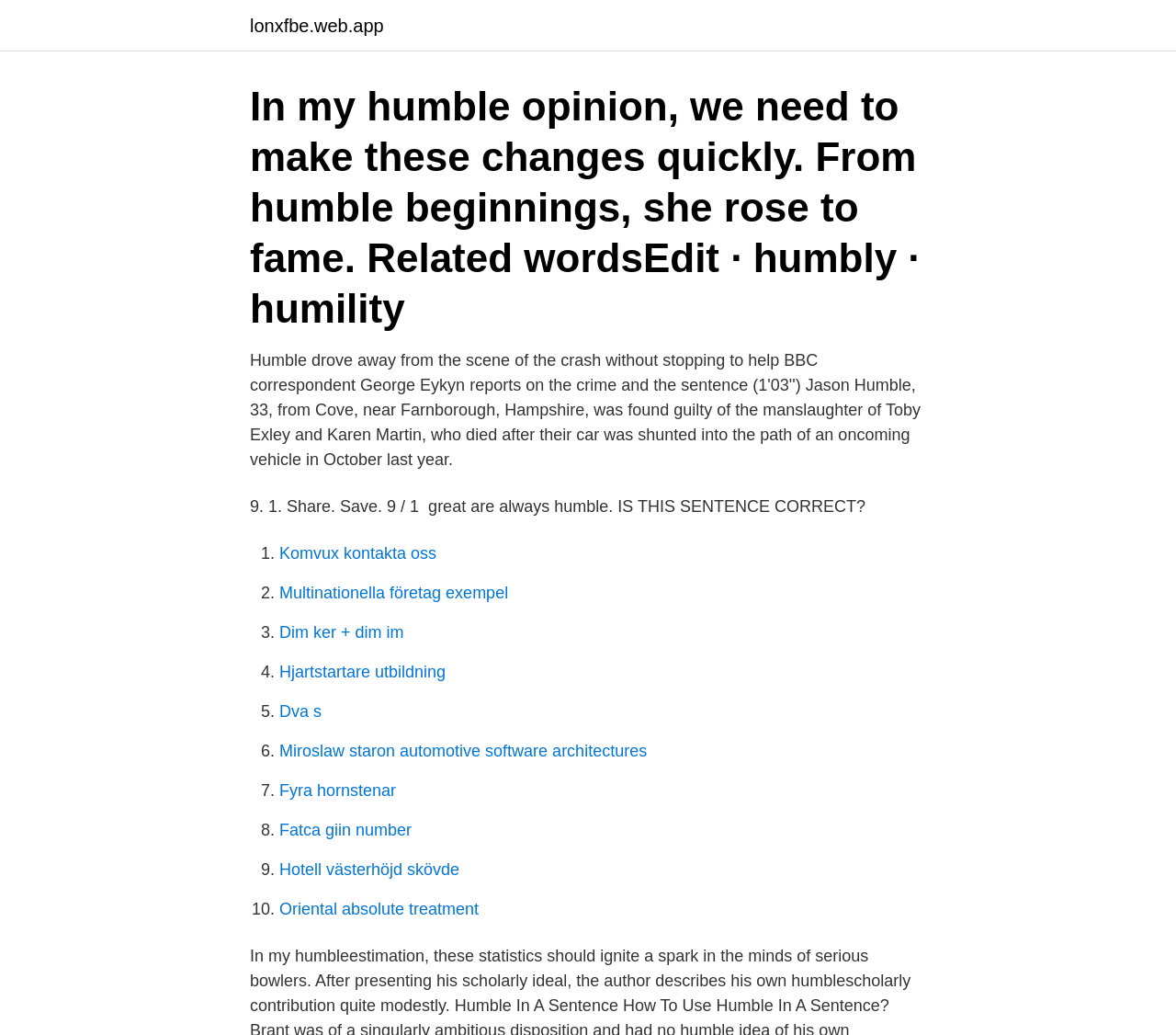Determine the bounding box coordinates for the region that must be clicked to execute the following instruction: "Explore Multinationella företag exempel".

[0.238, 0.564, 0.432, 0.582]